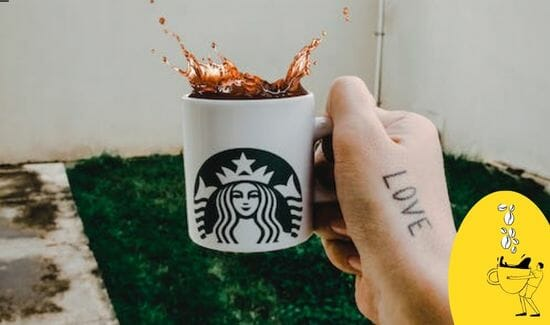What is the color of the background?
Analyze the image and provide a thorough answer to the question.

The background of the image features a vibrant green lawn, suggesting a pleasant outdoor setting where the person is enjoying their coffee.